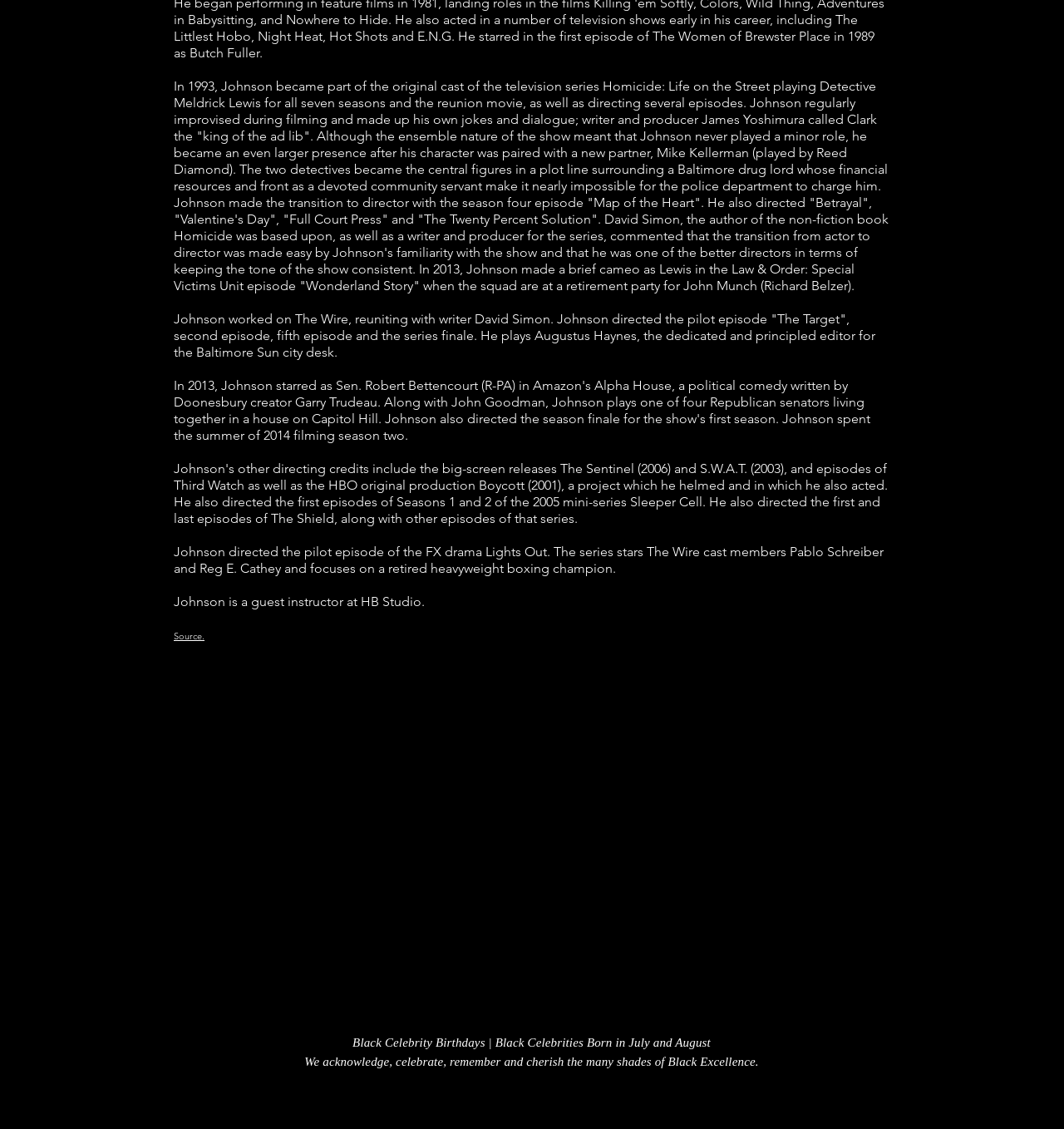Provide a one-word or brief phrase answer to the question:
How many social media links are available?

7